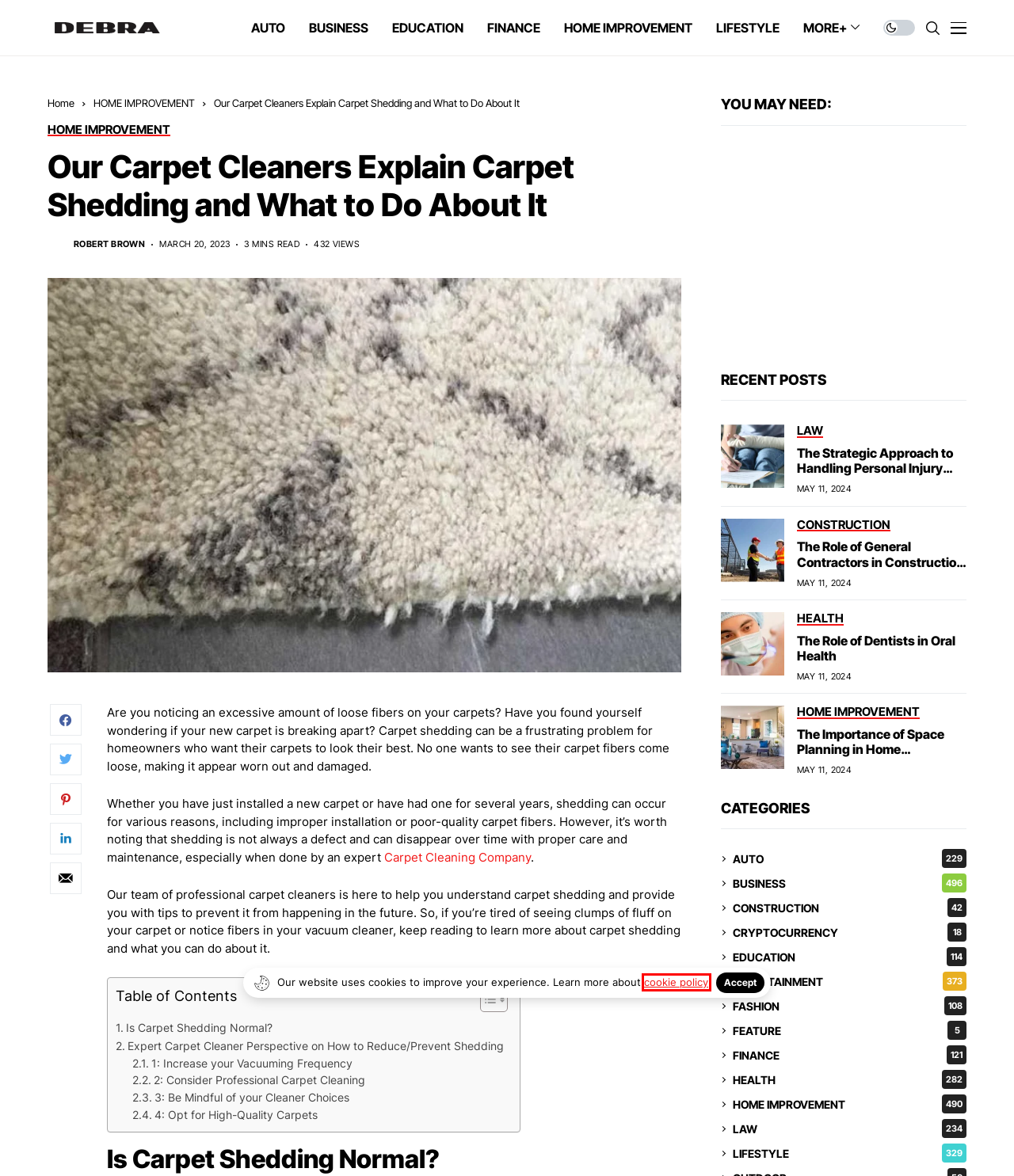Look at the screenshot of a webpage, where a red bounding box highlights an element. Select the best description that matches the new webpage after clicking the highlighted element. Here are the candidates:
A. The Role of Dentists in Oral Health - DebraBernier
B. FASHION - DebraBernier
C. FEATURE - DebraBernier
D. CONSTRUCTION - DebraBernier
E. The Role of General Contractors in Construction Projects - DebraBernier
F. HEALTH - DebraBernier
G. Contact US – wesper
H. Carpet Cleaning Indianapolis | Zerorez Carpet Cleaning

G